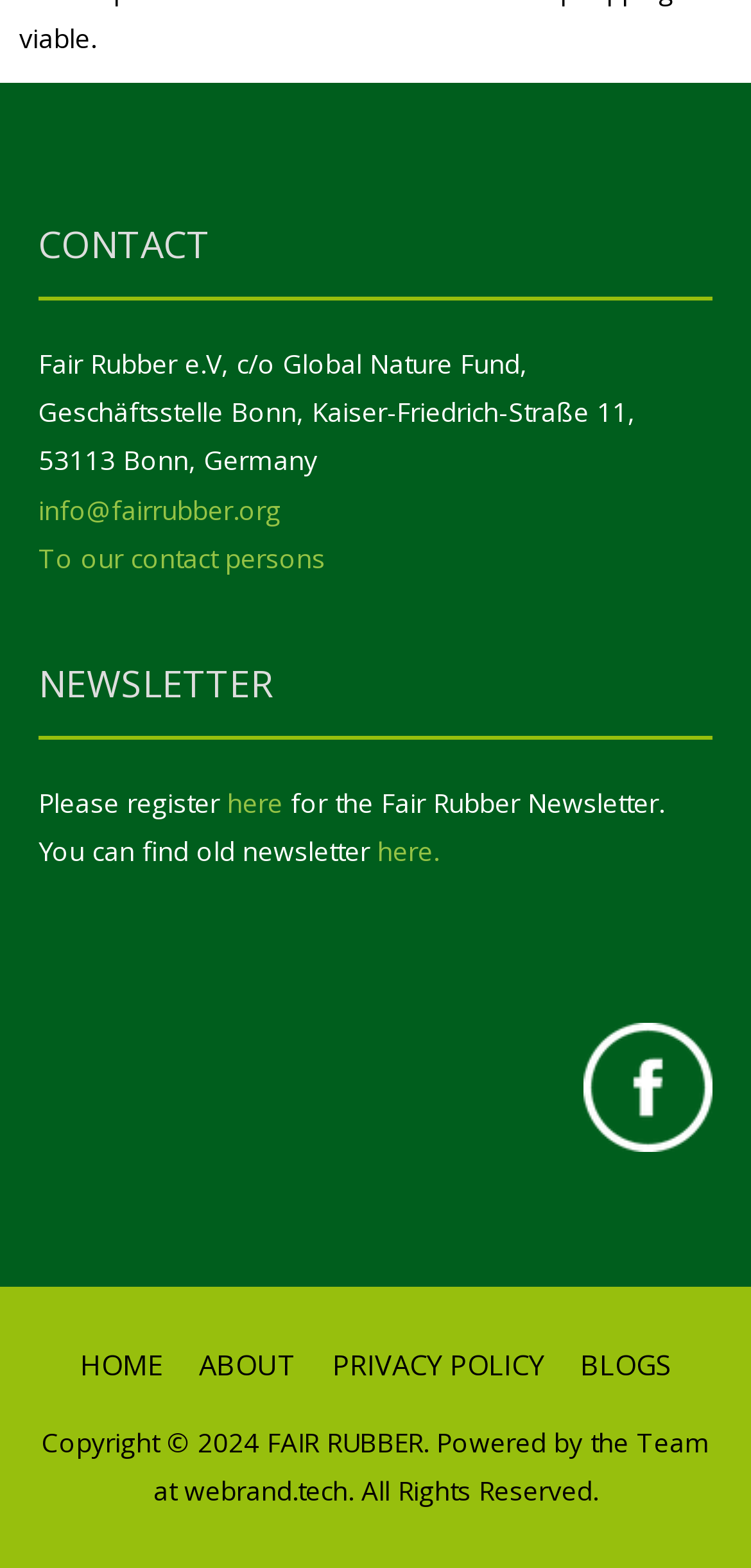Please indicate the bounding box coordinates of the element's region to be clicked to achieve the instruction: "Check Facebook page". Provide the coordinates as four float numbers between 0 and 1, i.e., [left, top, right, bottom].

None